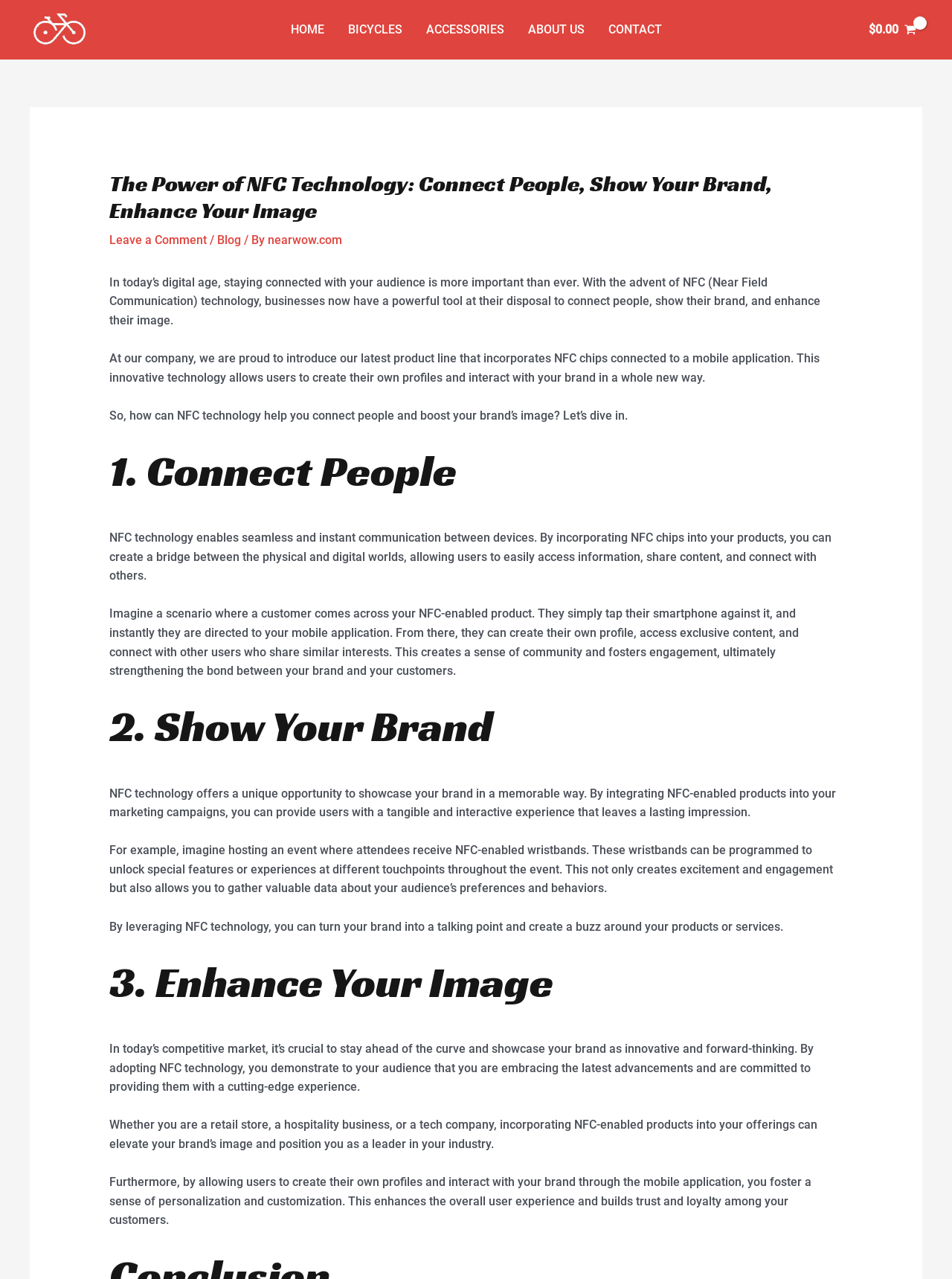Please find the bounding box coordinates of the element that needs to be clicked to perform the following instruction: "Click on HOME". The bounding box coordinates should be four float numbers between 0 and 1, represented as [left, top, right, bottom].

[0.293, 0.003, 0.353, 0.044]